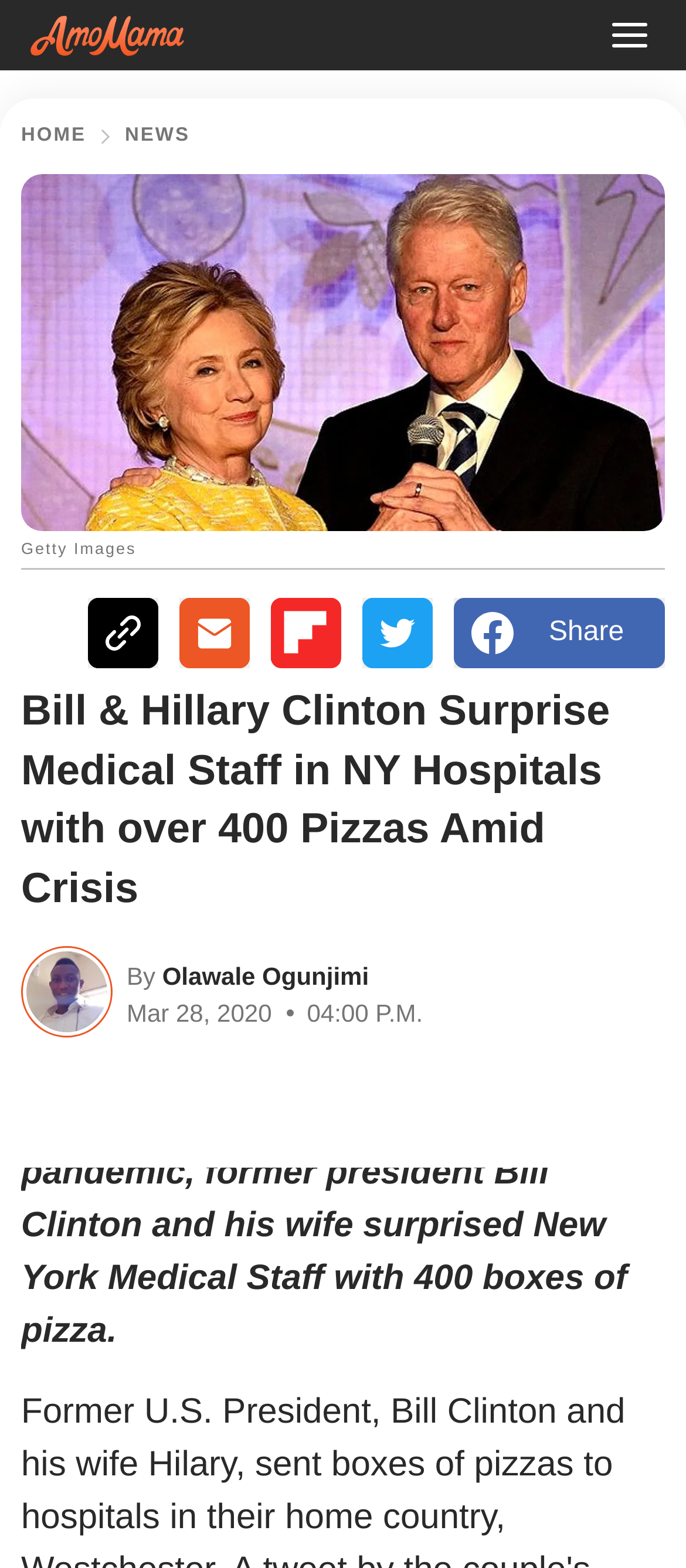Find the bounding box coordinates of the element to click in order to complete this instruction: "Click the logo". The bounding box coordinates must be four float numbers between 0 and 1, denoted as [left, top, right, bottom].

[0.041, 0.01, 0.272, 0.035]